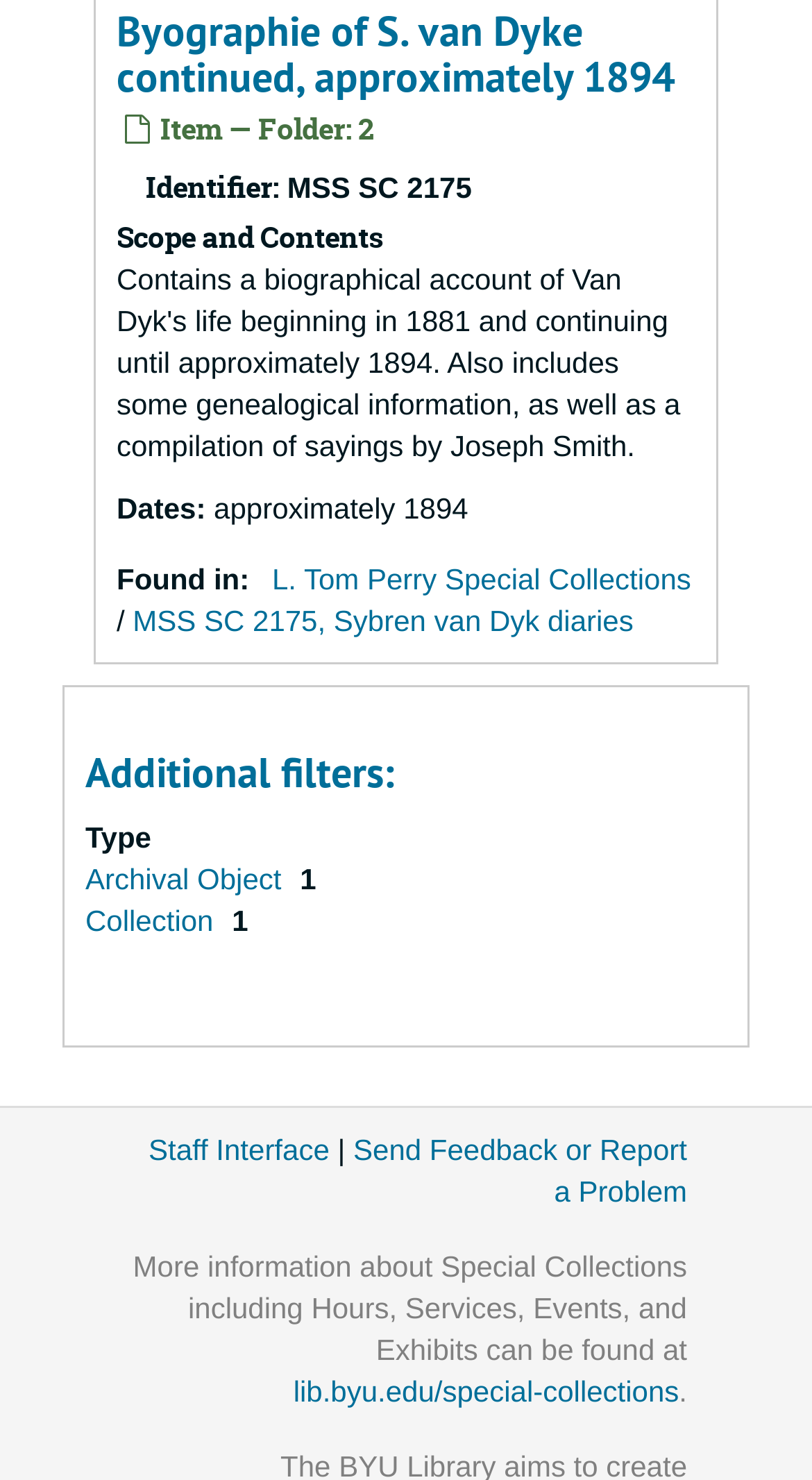What is the type of the item?
Using the visual information from the image, give a one-word or short-phrase answer.

Archival Object